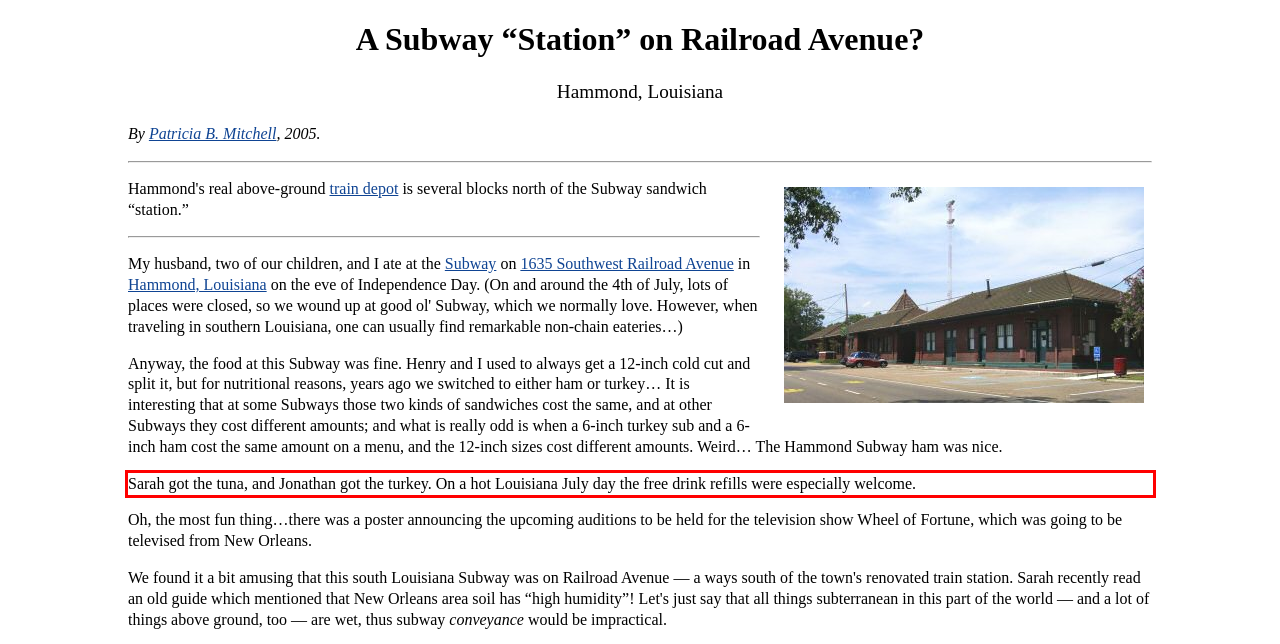Please extract the text content within the red bounding box on the webpage screenshot using OCR.

Sarah got the tuna, and Jonathan got the turkey. On a hot Louisiana July day the free drink refills were especially welcome.